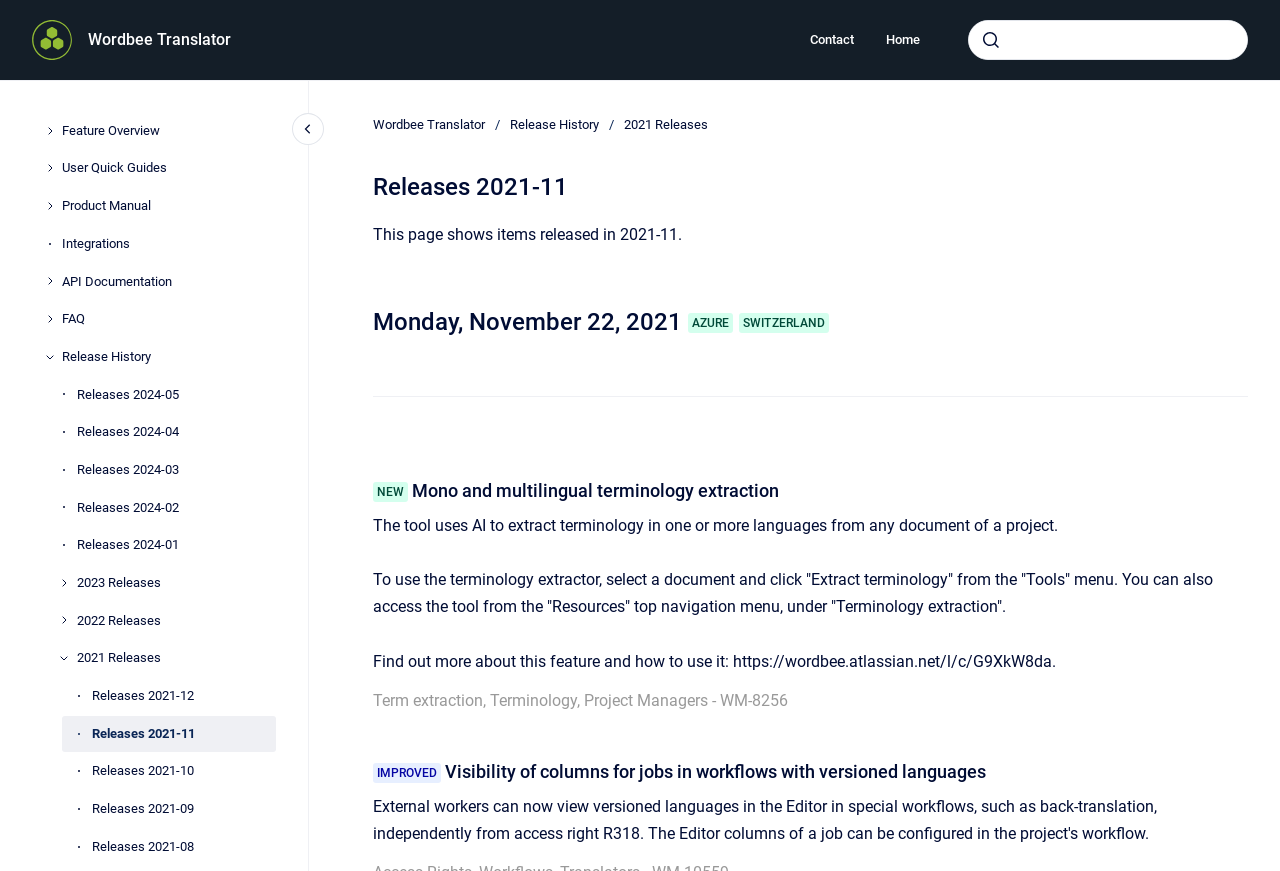Please mark the clickable region by giving the bounding box coordinates needed to complete this instruction: "go to release history".

[0.048, 0.389, 0.216, 0.43]